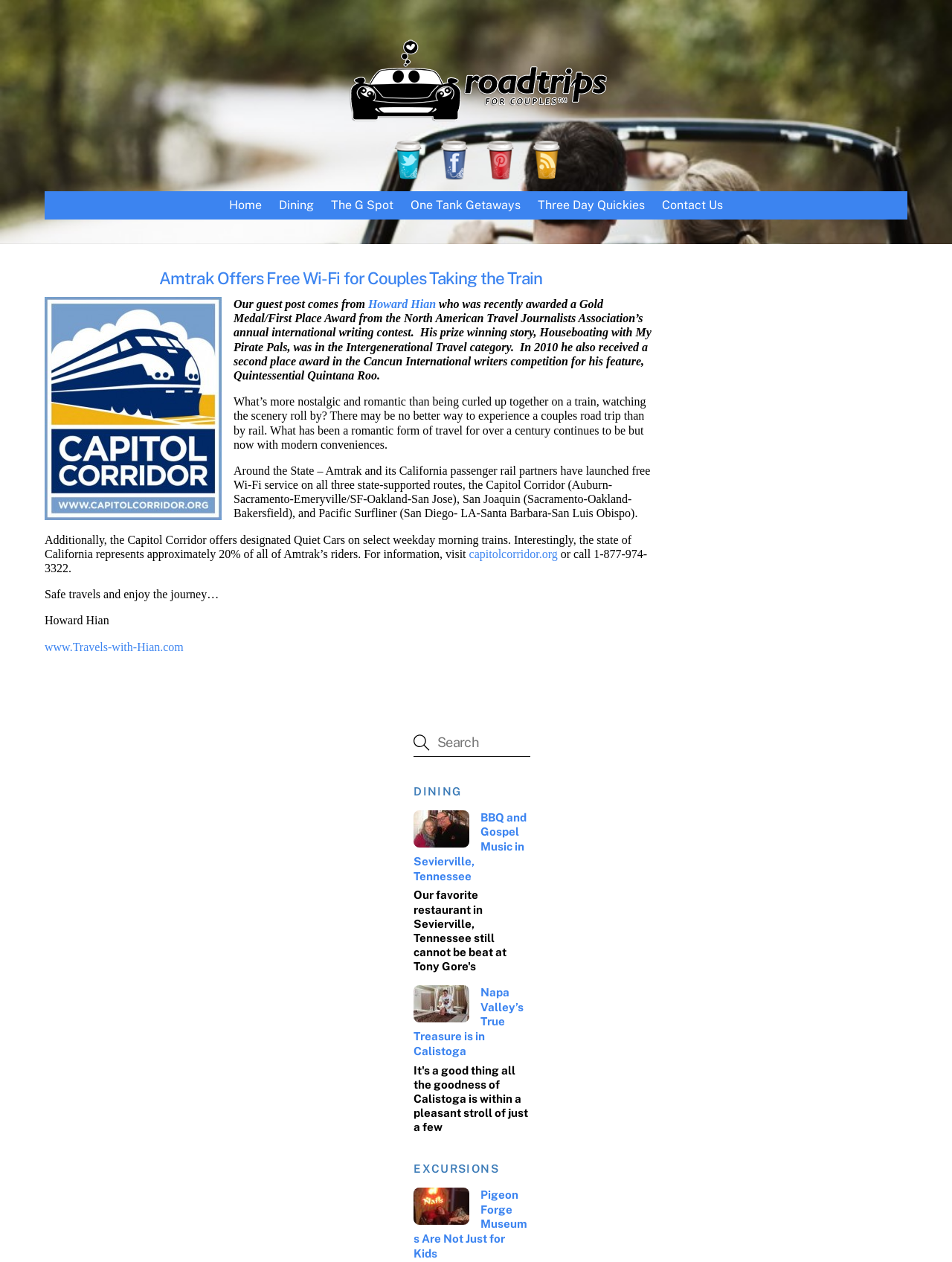What is the name of the website of Howard Hian?
Answer the question with a detailed and thorough explanation.

The website of Howard Hian is mentioned in the article as www.Travels-with-Hian.com.